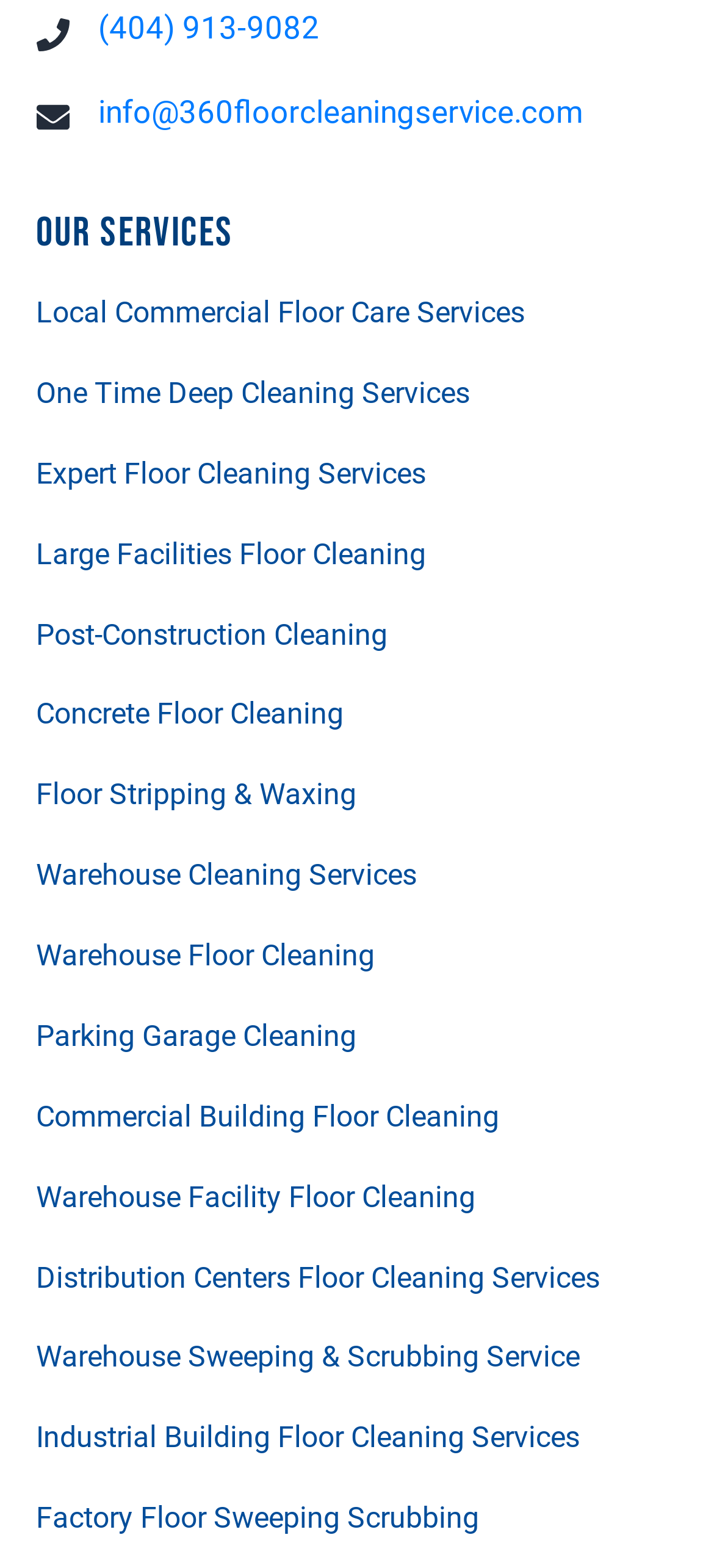Provide a brief response using a word or short phrase to this question:
What type of floor cleaning service is offered for large facilities?

Large Facilities Floor Cleaning